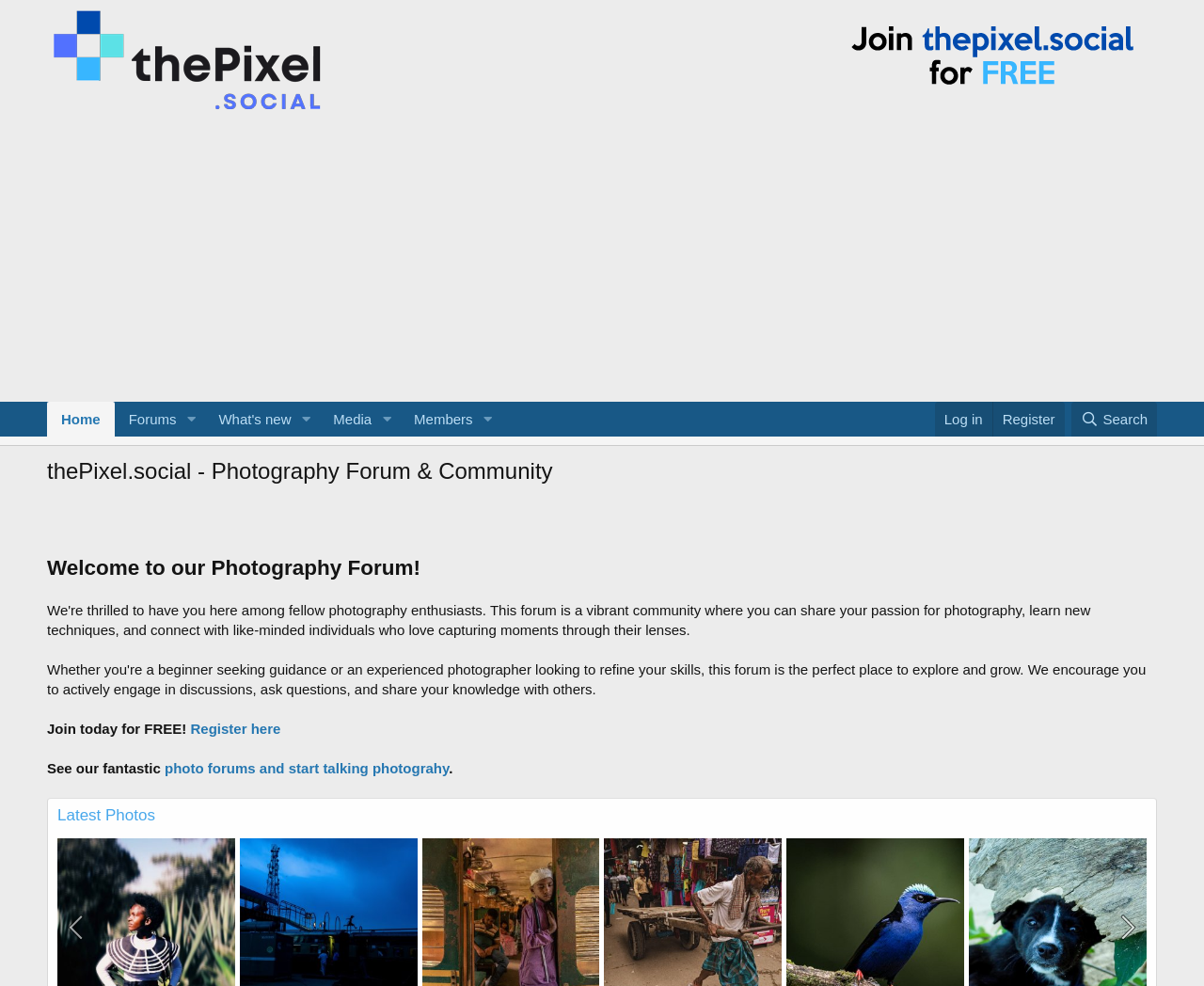Can you identify the bounding box coordinates of the clickable region needed to carry out this instruction: 'Click on the 'Home' link'? The coordinates should be four float numbers within the range of 0 to 1, stated as [left, top, right, bottom].

[0.039, 0.407, 0.095, 0.443]